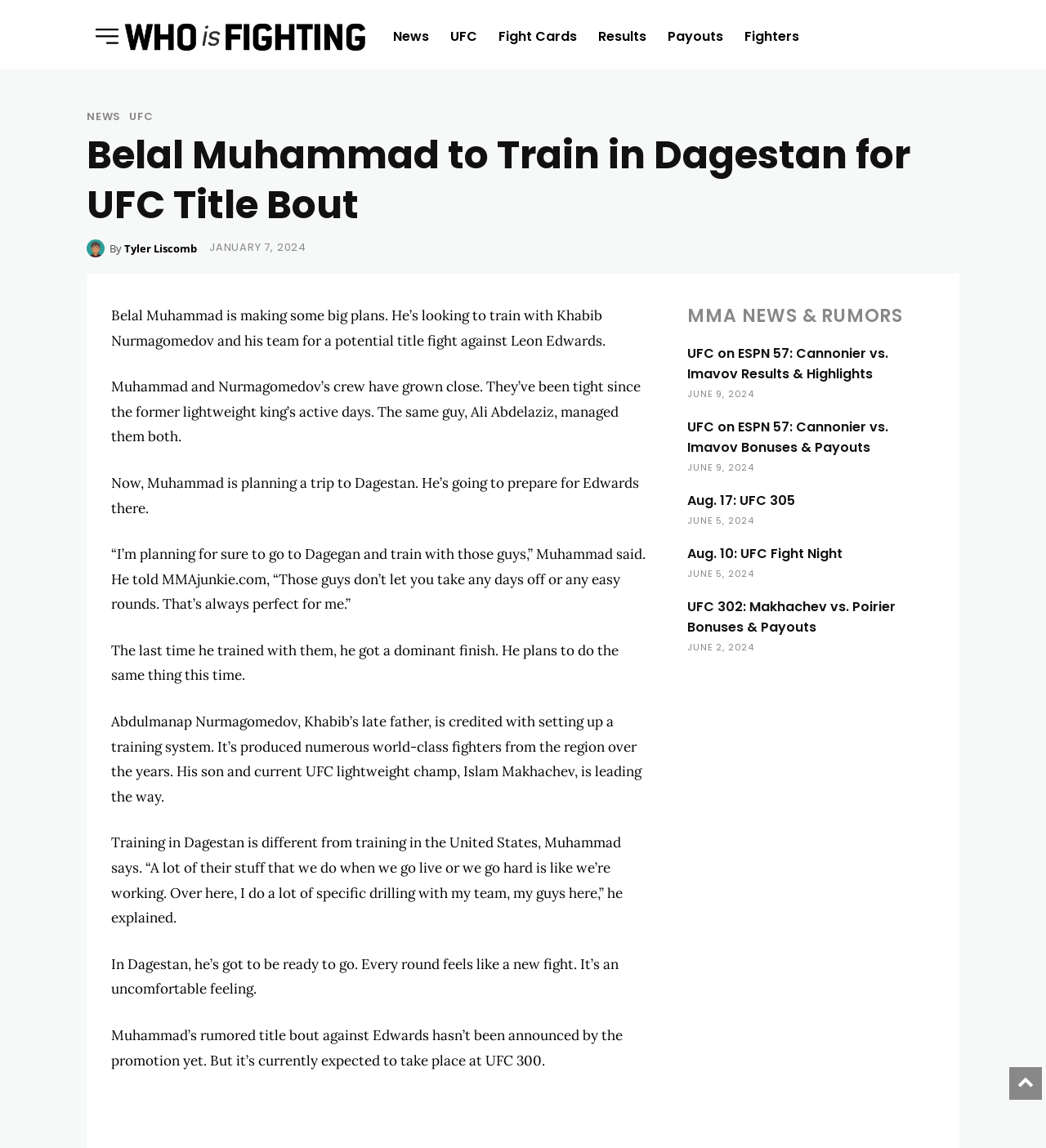Give a one-word or short phrase answer to this question: 
Who is the author of the article?

Tyler Liscomb